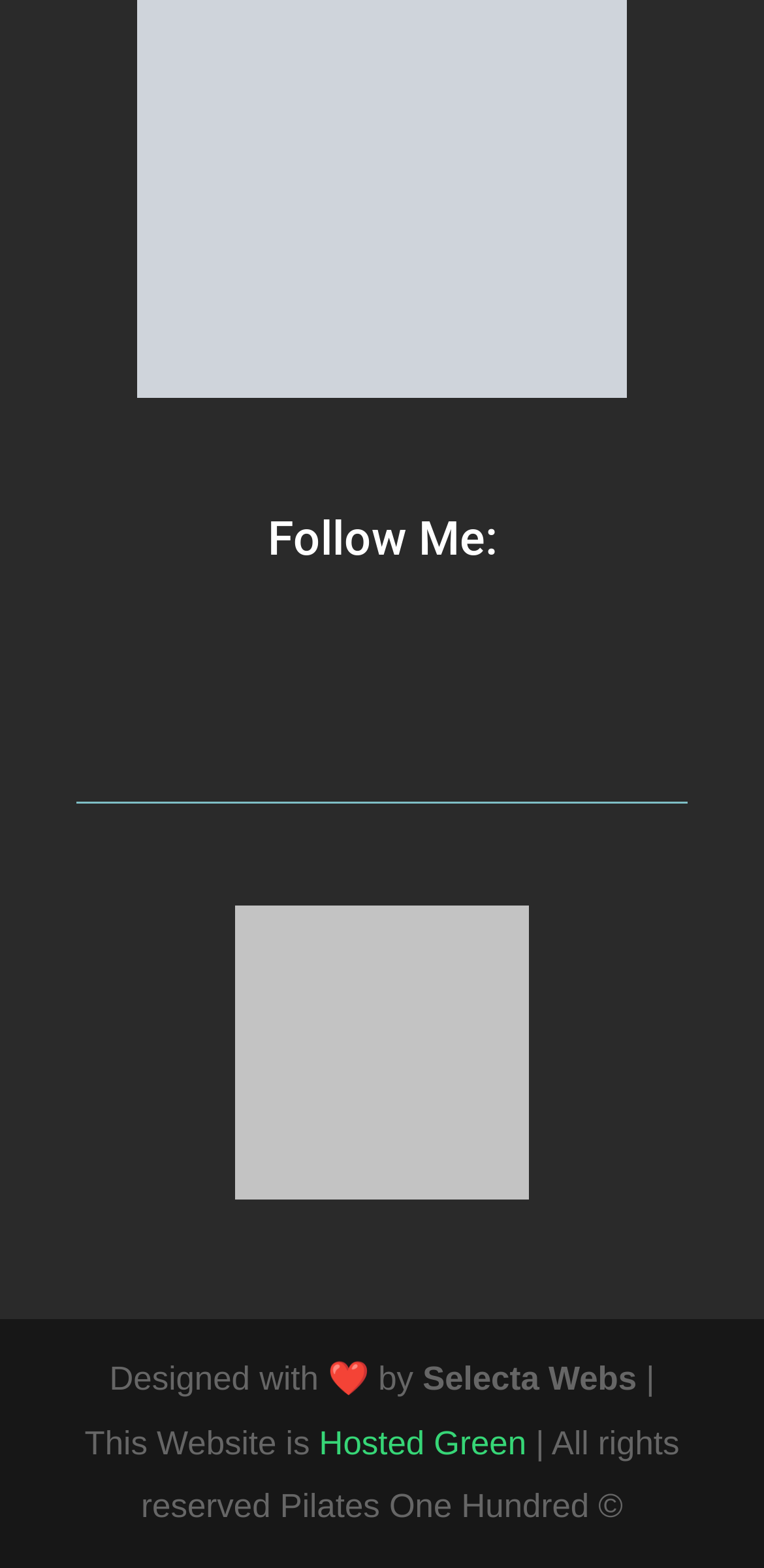Answer the question in a single word or phrase:
What is the theme of the website hosting?

Green